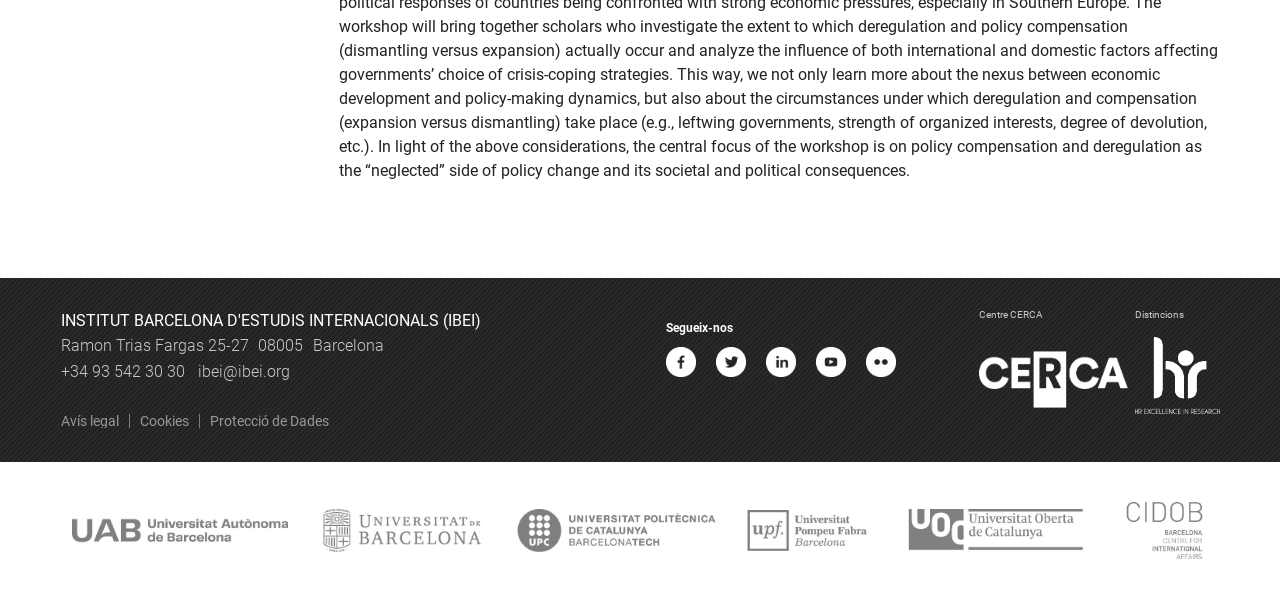Please give a succinct answer to the question in one word or phrase:
What is the address of IBEI?

Ramon Trias Fargas 25-27